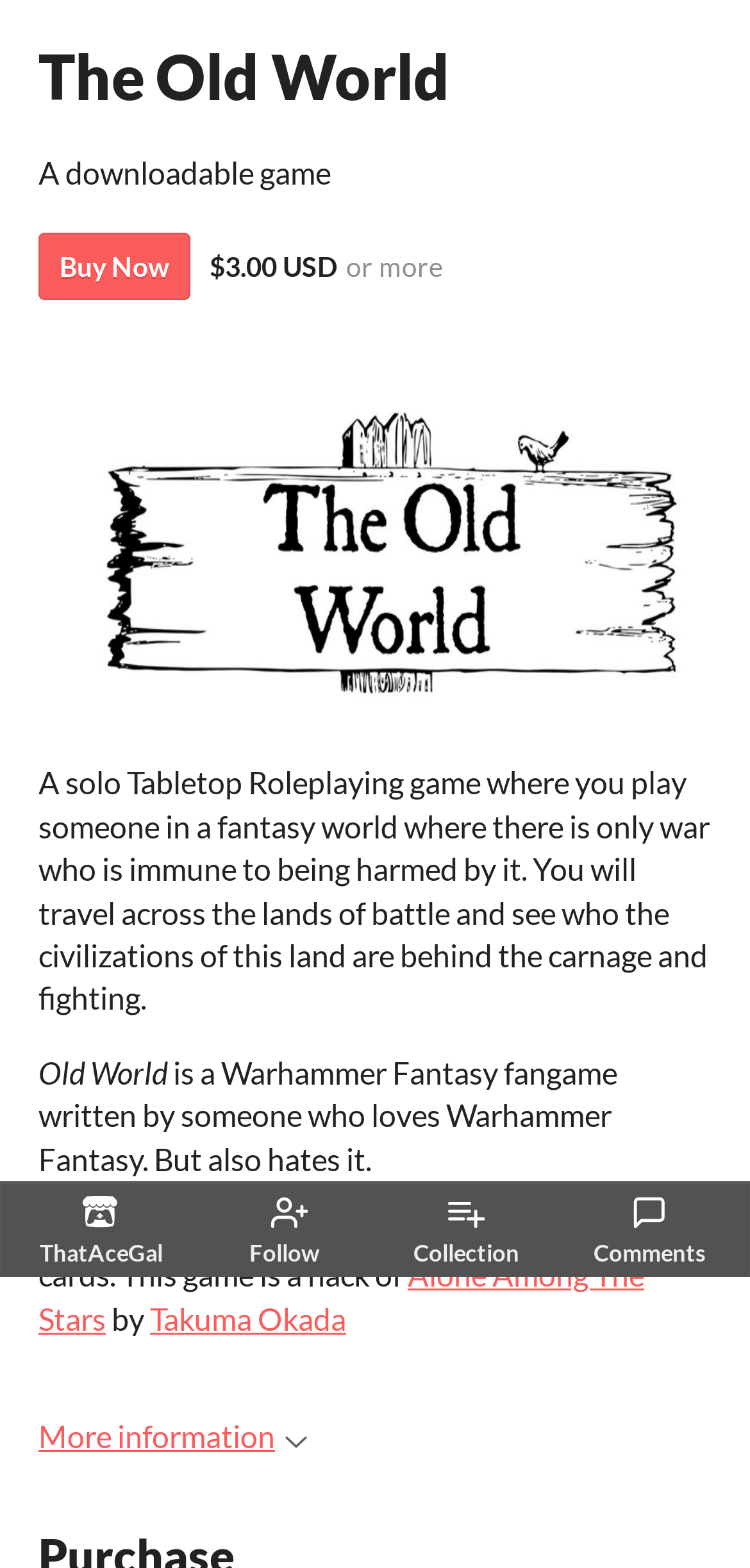Locate the bounding box coordinates of the element that needs to be clicked to carry out the instruction: "Visit the collection". The coordinates should be given as four float numbers ranging from 0 to 1, i.e., [left, top, right, bottom].

[0.538, 0.757, 0.705, 0.808]